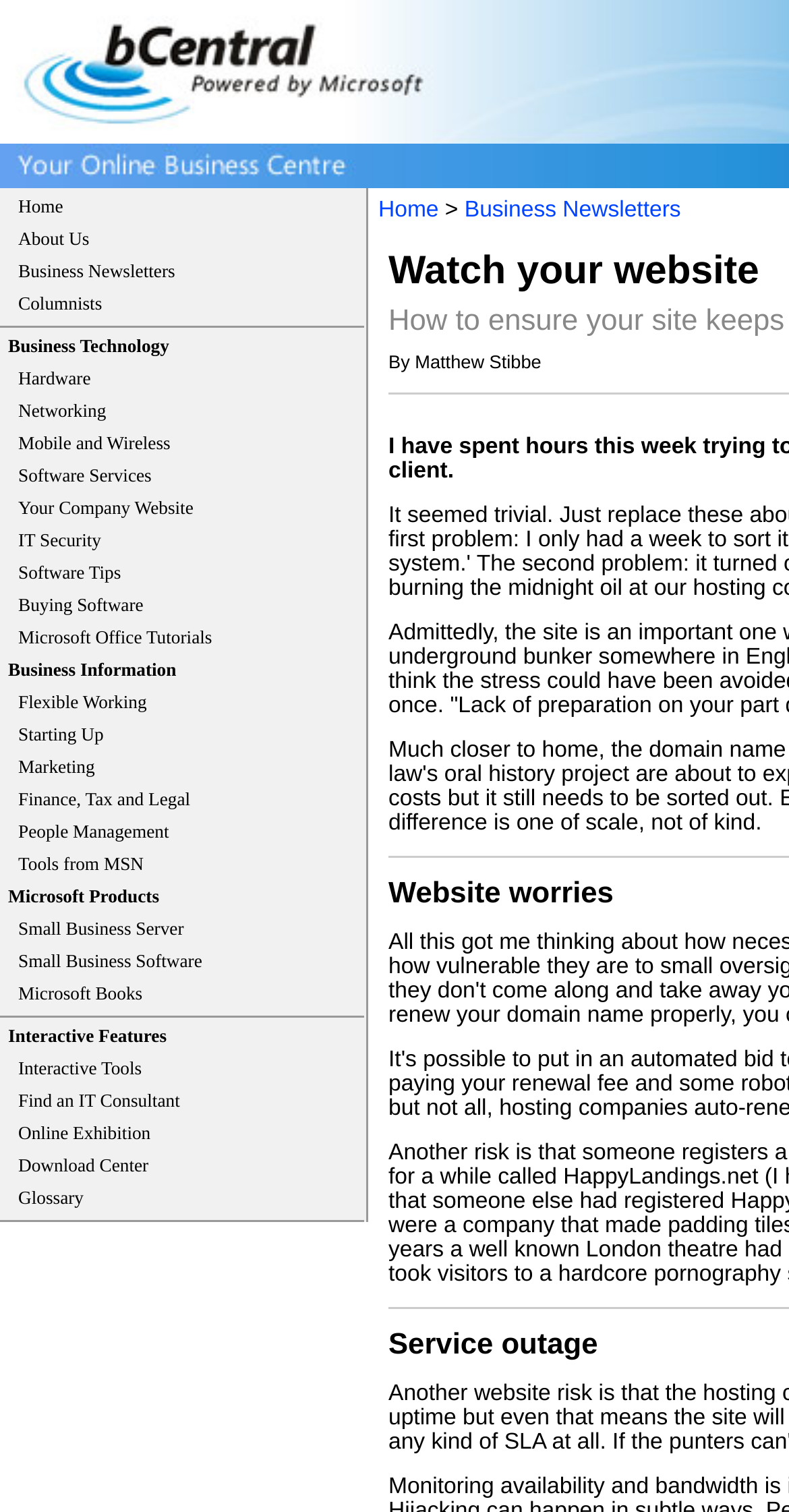Identify the primary heading of the webpage and provide its text.

Watch your website